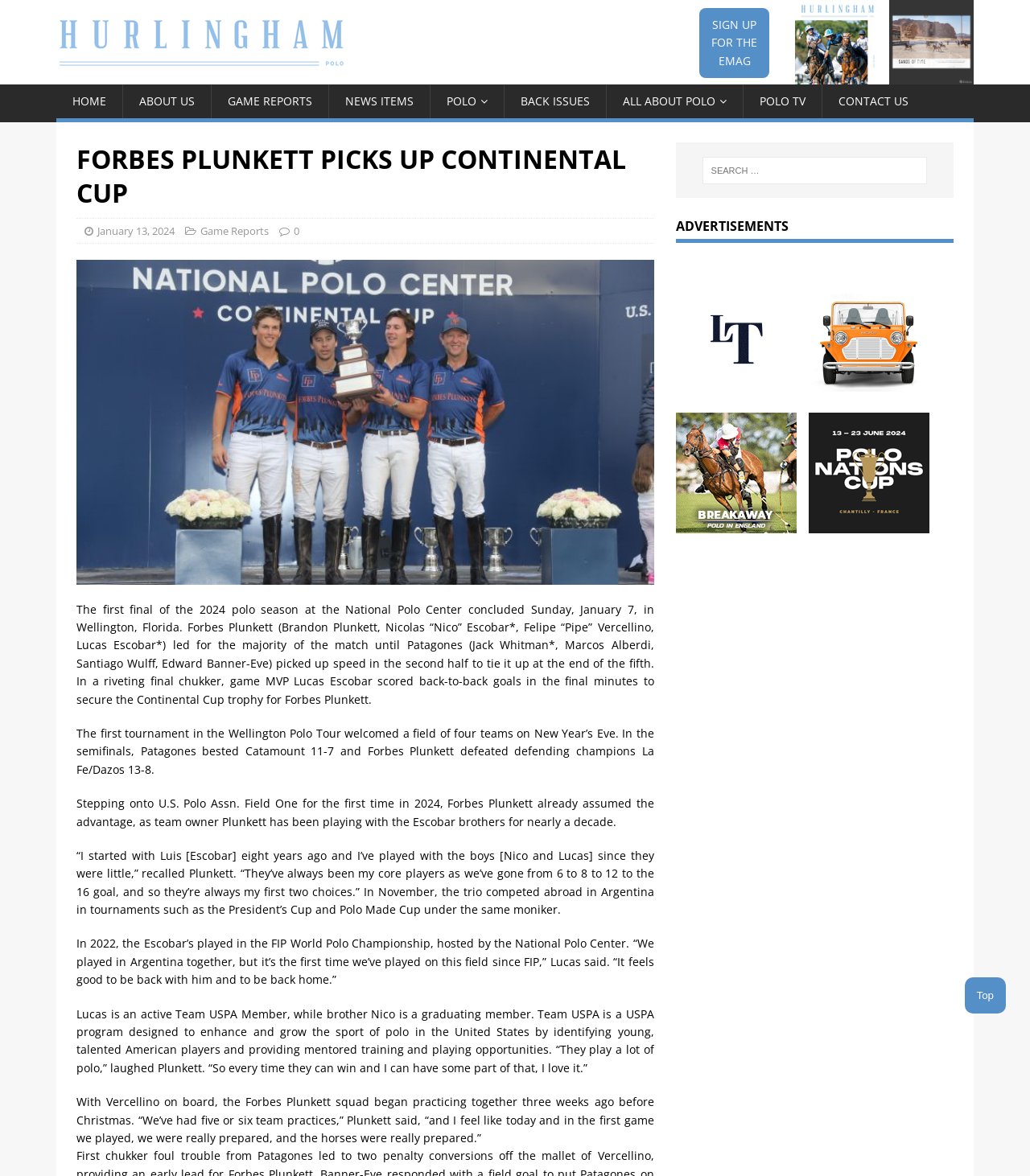Determine the heading of the webpage and extract its text content.

FORBES PLUNKETT PICKS UP CONTINENTAL CUP